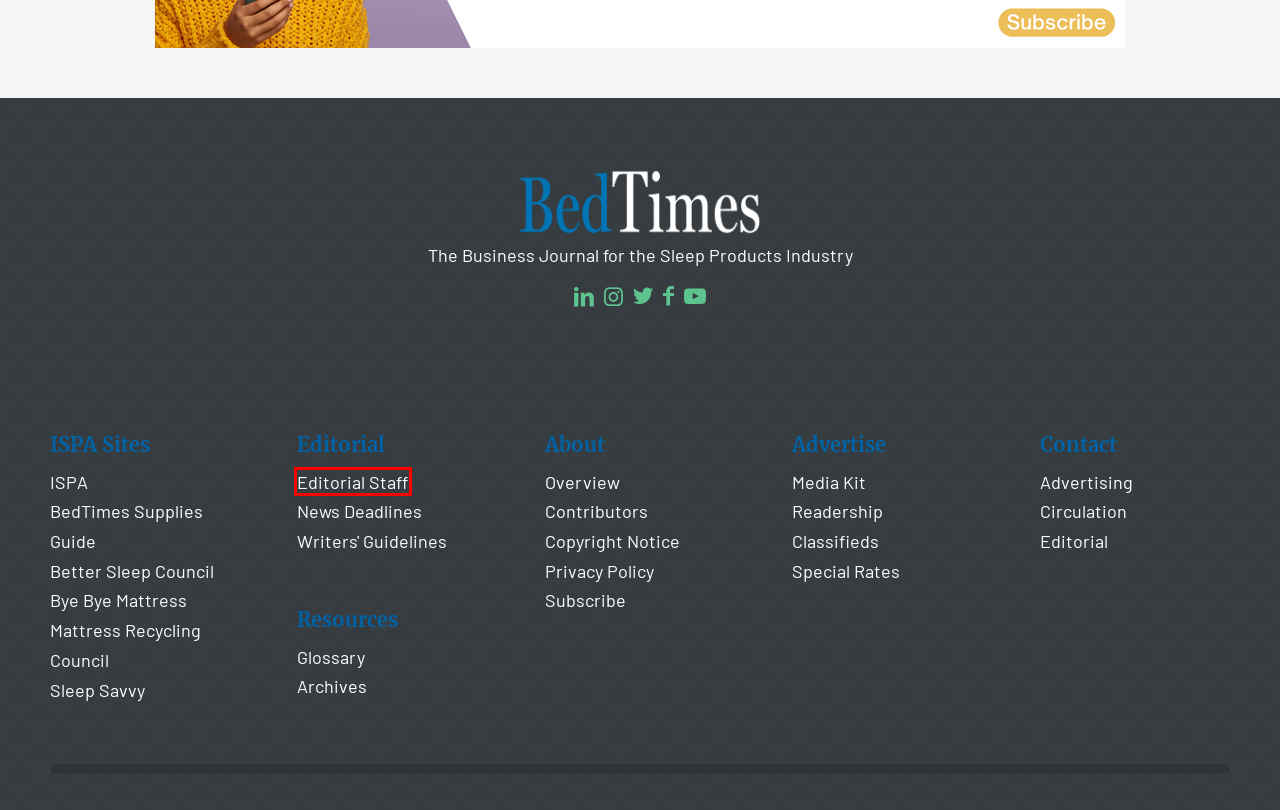Given a webpage screenshot with a red bounding box around a UI element, choose the webpage description that best matches the new webpage after clicking the element within the bounding box. Here are the candidates:
A. Home - Better Sleep Council | Start every day with a good night’s sleep
B. Subscriptions Login
C. News Deadlines » BedTimes Magazine
D. International Sleep Products Association
E. Readership » BedTimes Magazine
F. Editorial Staff » BedTimes Magazine
G. About » BedTimes Magazine
H. Special Rates » BedTimes Magazine

F